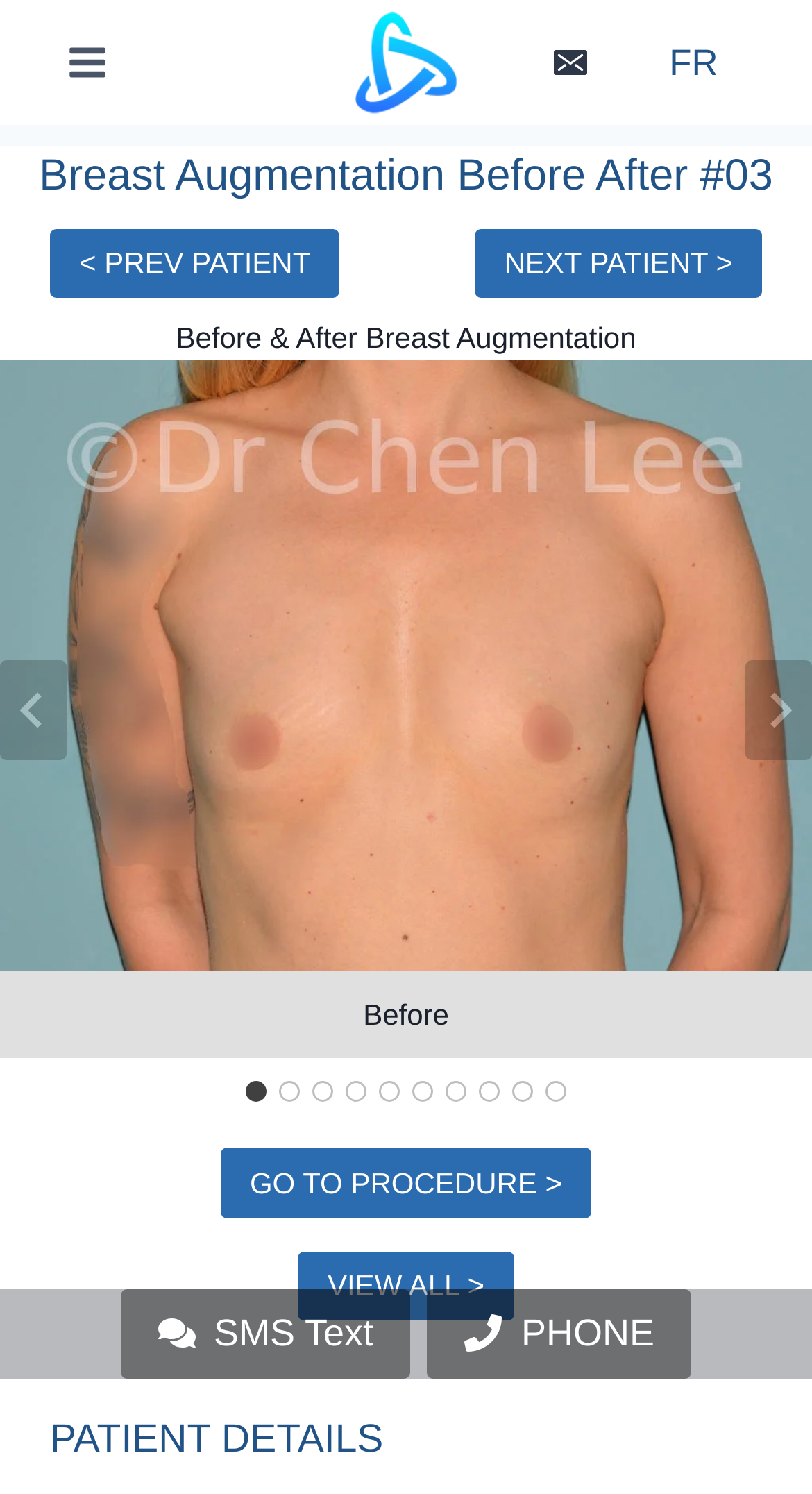Identify the bounding box coordinates of the section that should be clicked to achieve the task described: "Scroll to top".

[0.909, 0.895, 0.949, 0.916]